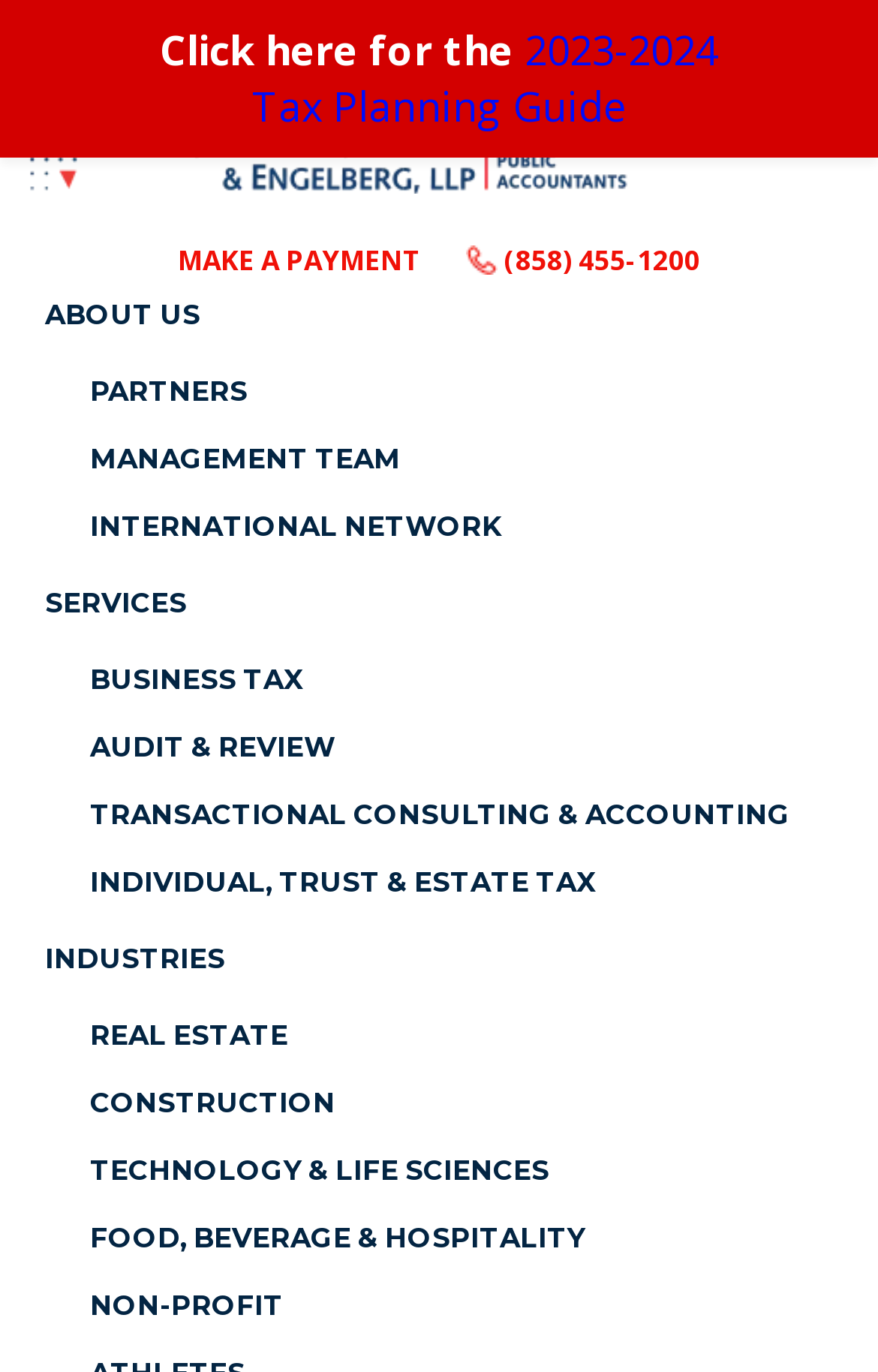What is the phone number to contact?
Make sure to answer the question with a detailed and comprehensive explanation.

I found the phone number by looking at the link element with the text '(858) 455-1200' which is located at the top of the webpage, next to the 'MAKE A PAYMENT' link.